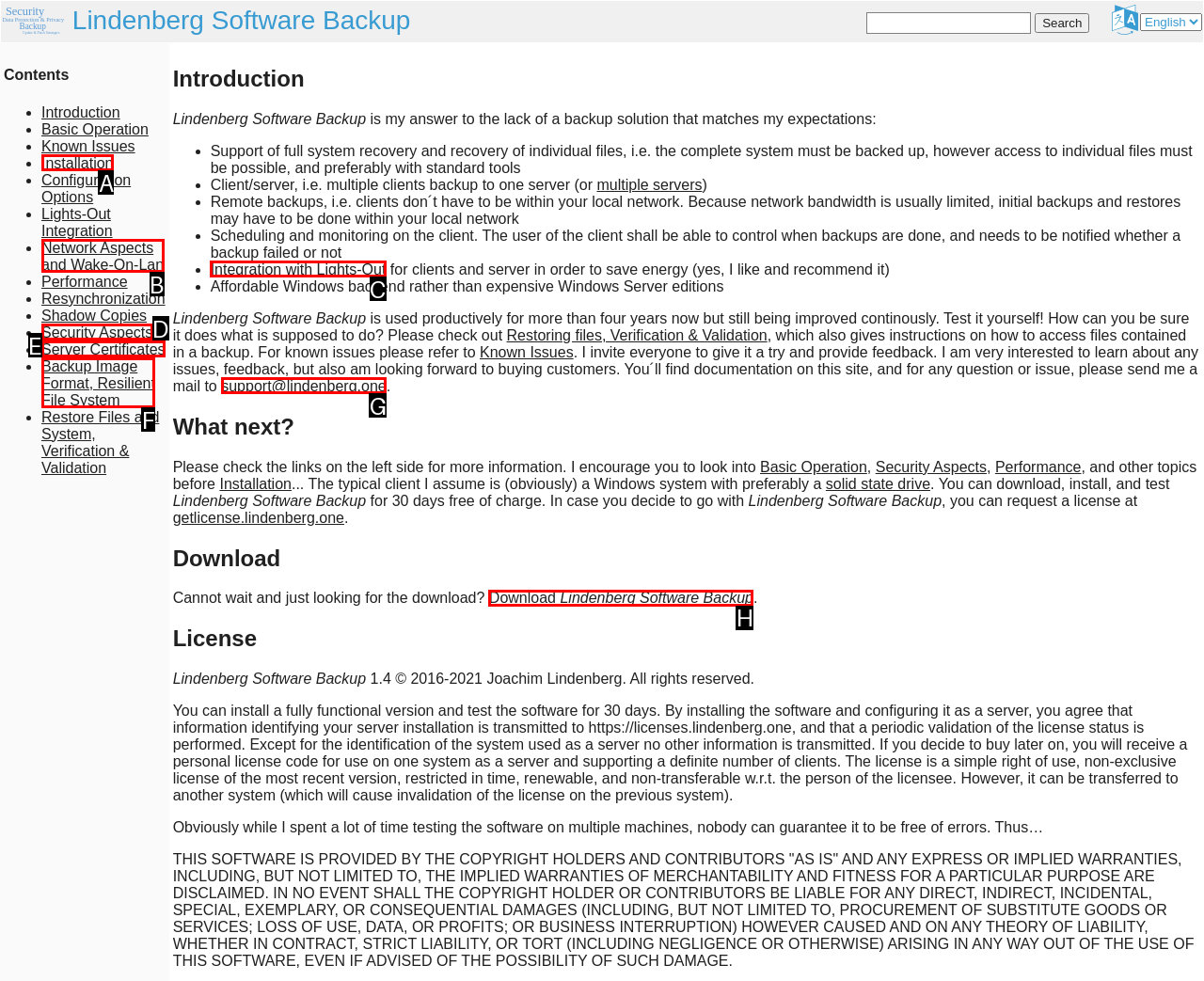Please provide the letter of the UI element that best fits the following description: Integration with Lights-Out
Respond with the letter from the given choices only.

C